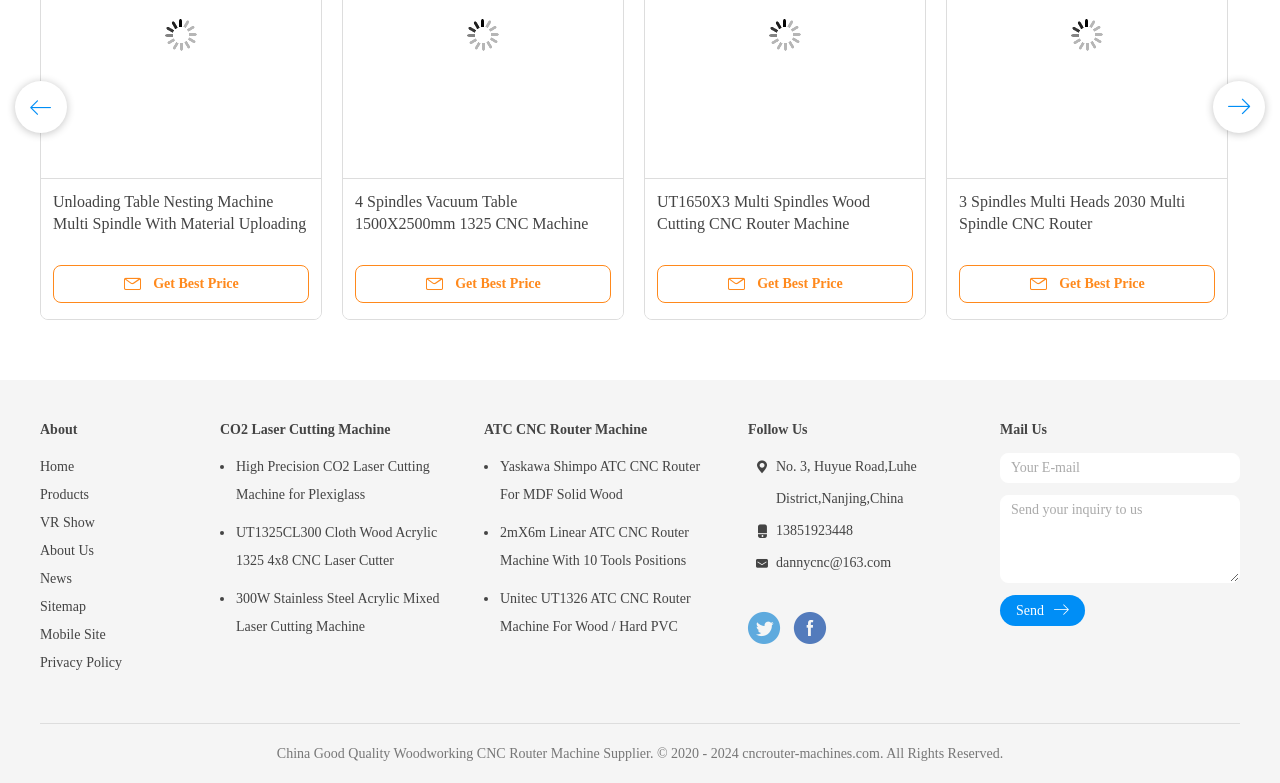Find the bounding box coordinates of the element to click in order to complete this instruction: "Send an inquiry to the supplier". The bounding box coordinates must be four float numbers between 0 and 1, denoted as [left, top, right, bottom].

[0.781, 0.76, 0.848, 0.799]